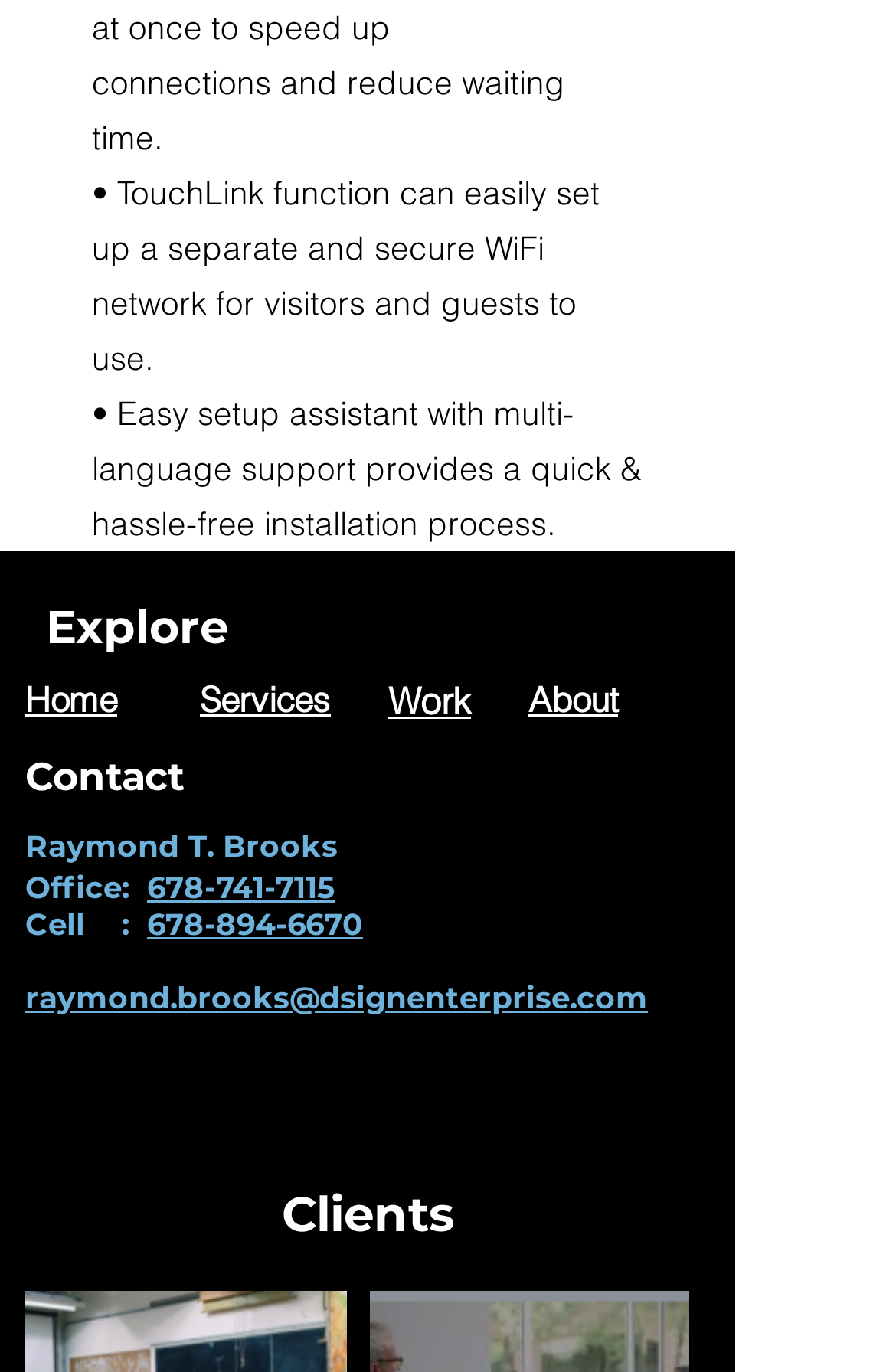Can you show the bounding box coordinates of the region to click on to complete the task described in the instruction: "view clients"?

[0.146, 0.862, 0.674, 0.906]